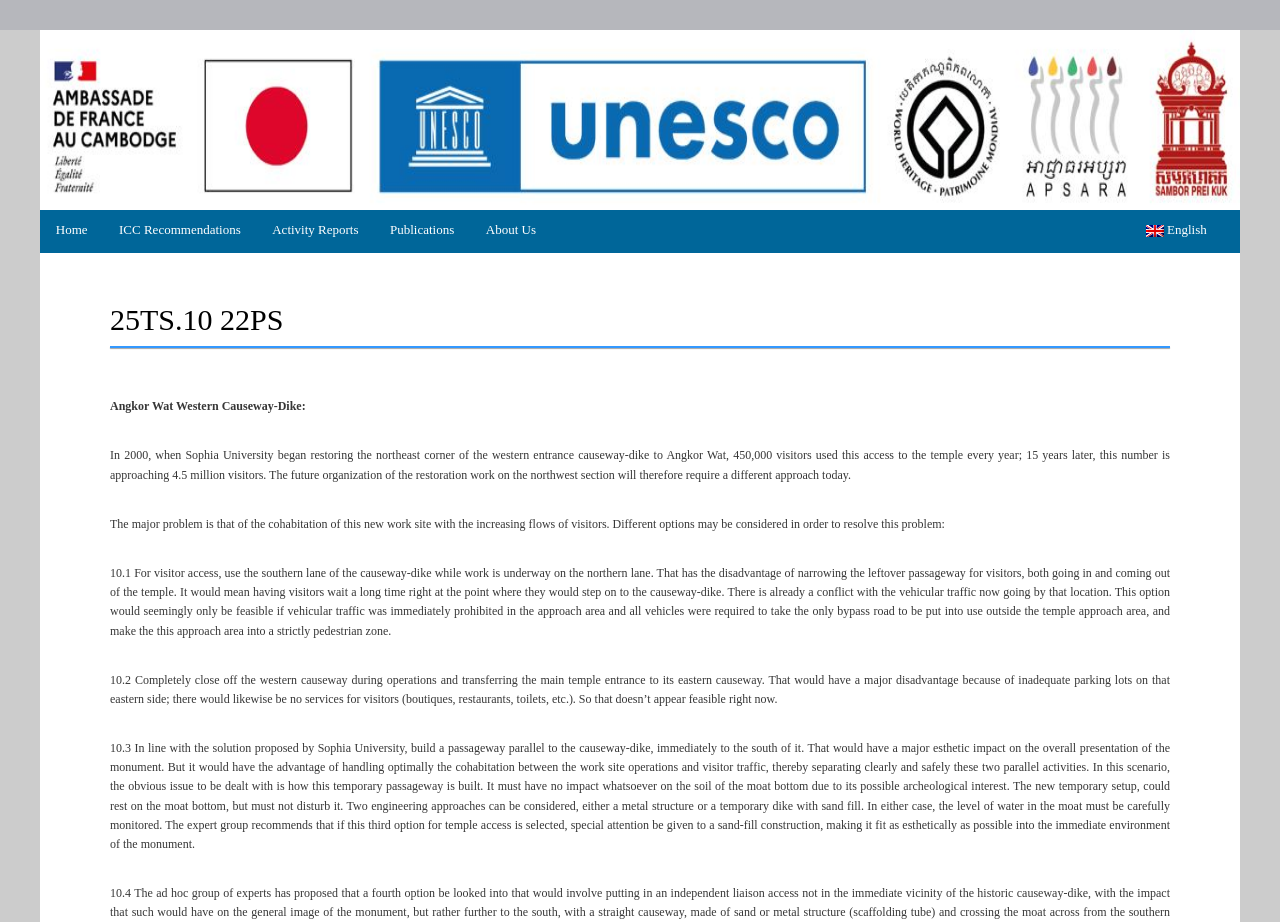Offer an extensive depiction of the webpage and its key elements.

The webpage is about the ICC Angkor project, specifically focusing on the restoration of the western causeway-dike to Angkor Wat. At the top of the page, there is a banner image with a link to "banner.jpg". Below the banner, there is a navigation menu with links to "Home", "ICC Recommendations", "Activity Reports", "Publications", and "About Us". To the right of the navigation menu, there is a language selection link with an English flag icon.

The main content of the page is divided into sections. The first section has a heading "25TS.10 22PS" followed by a brief description of the project. The second section describes the problem of increasing visitor traffic to Angkor Wat and the need for a different approach to the restoration work. The third section presents three options for resolving the problem of cohabitation between the work site and visitor traffic. Each option is described in detail, including the advantages and disadvantages of each.

There are no images on the page apart from the banner image and the English flag icon. The text is organized in a clear and readable format, with headings and paragraphs that make it easy to follow. Overall, the webpage provides detailed information about the ICC Angkor project and its goals, as well as the challenges and solutions related to the restoration work.